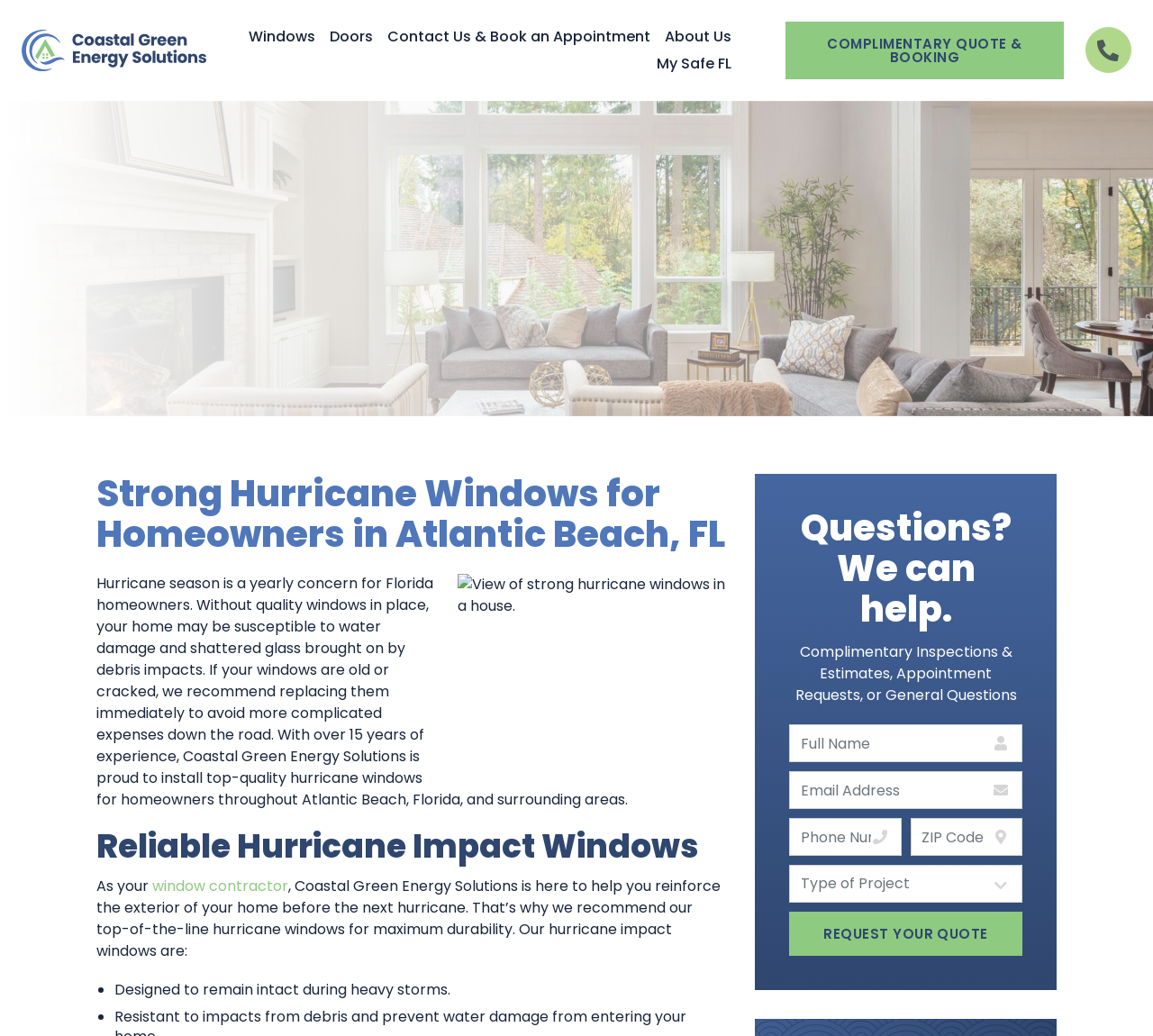Given the element description, predict the bounding box coordinates in the format (top-left x, top-left y, bottom-right x, bottom-right y), using floating point numbers between 0 and 1: title="Coastal Green Energy Solutions"

[0.019, 0.029, 0.179, 0.069]